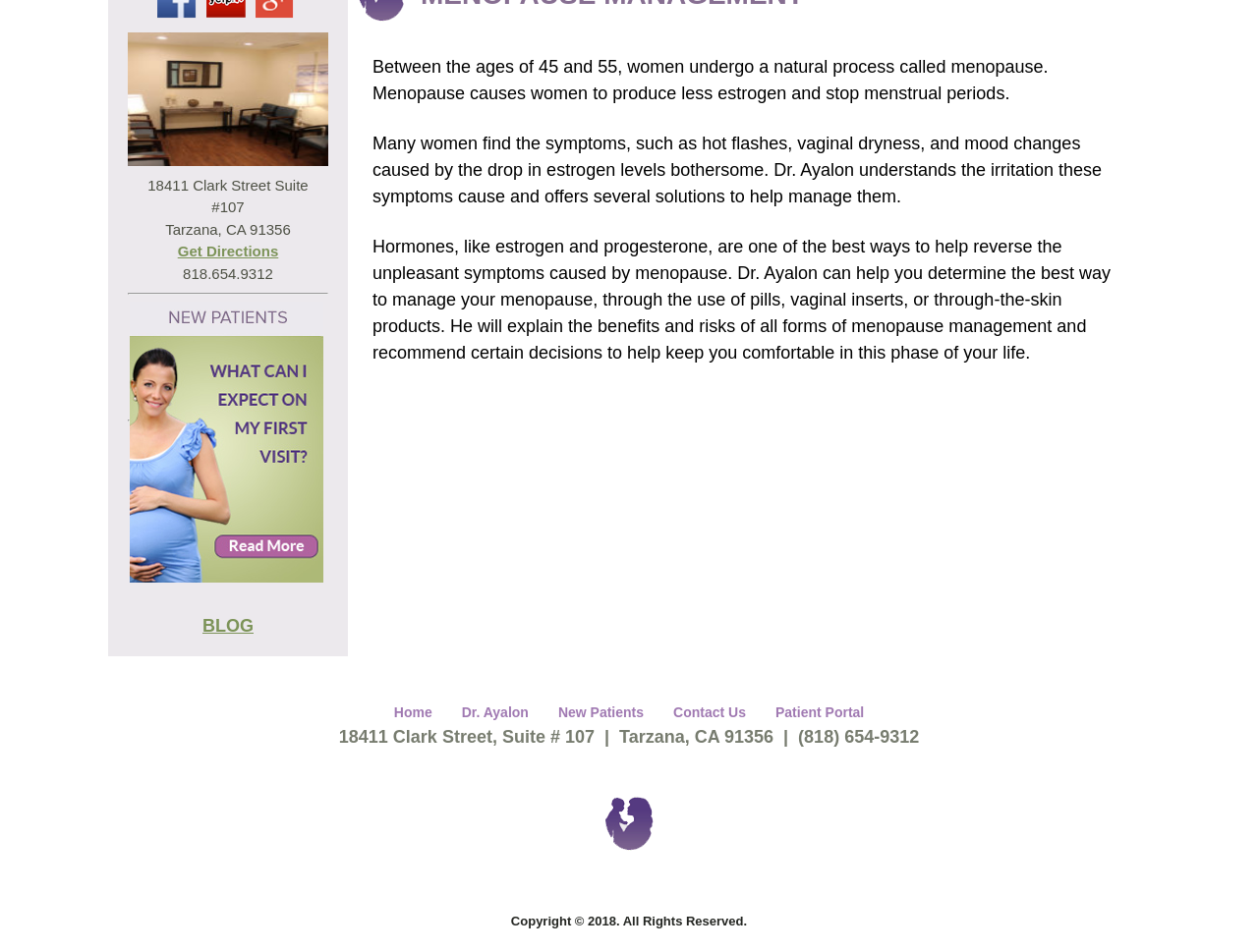Bounding box coordinates are specified in the format (top-left x, top-left y, bottom-right x, bottom-right y). All values are floating point numbers bounded between 0 and 1. Please provide the bounding box coordinate of the region this sentence describes: Rotten Tomatoes Reviews

None